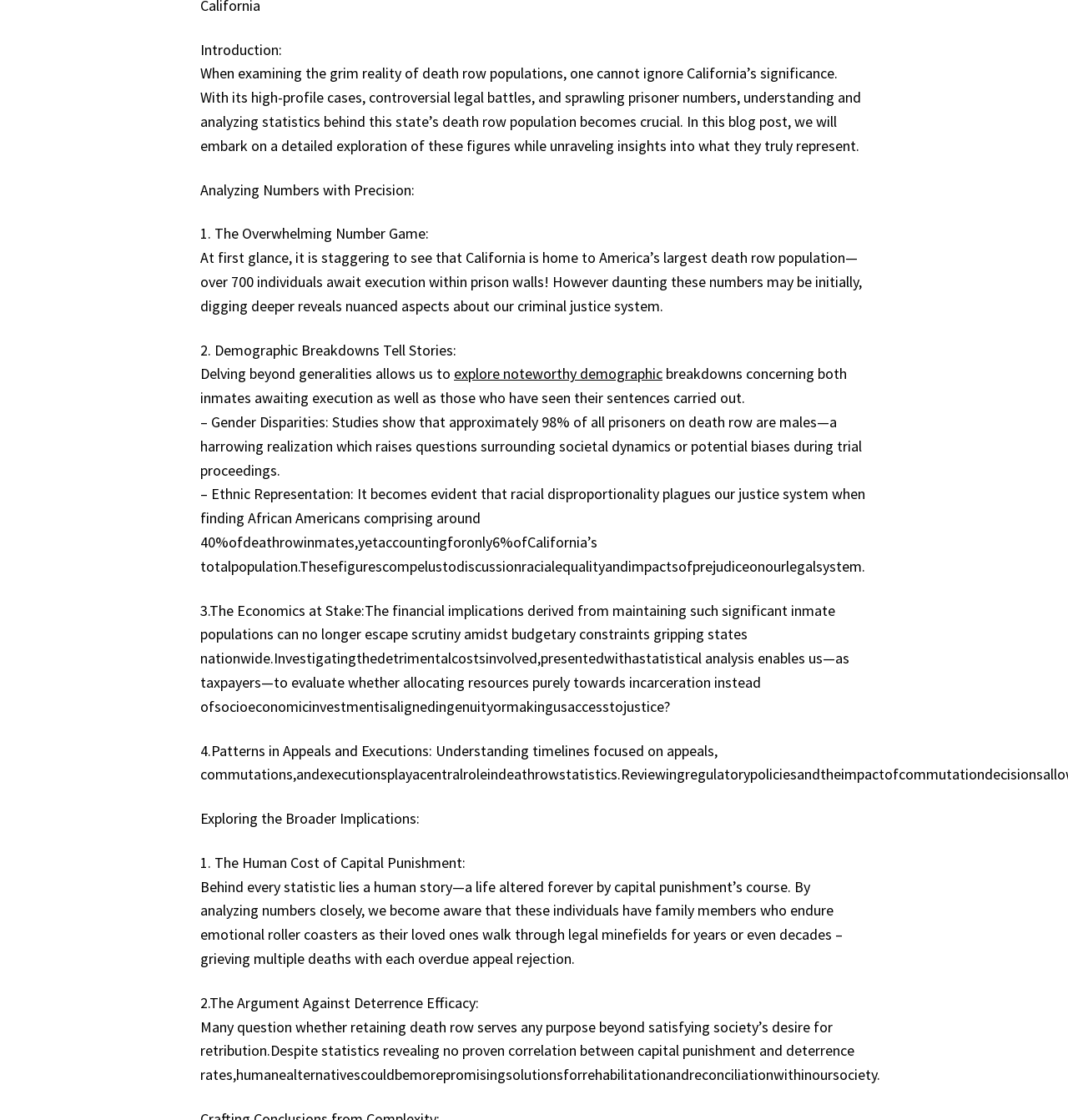What is the name of the magazine?
Please provide a comprehensive and detailed answer to the question.

The name of the magazine can be found in the heading element with the text 'Mirror Magazine' located at the top of the webpage.